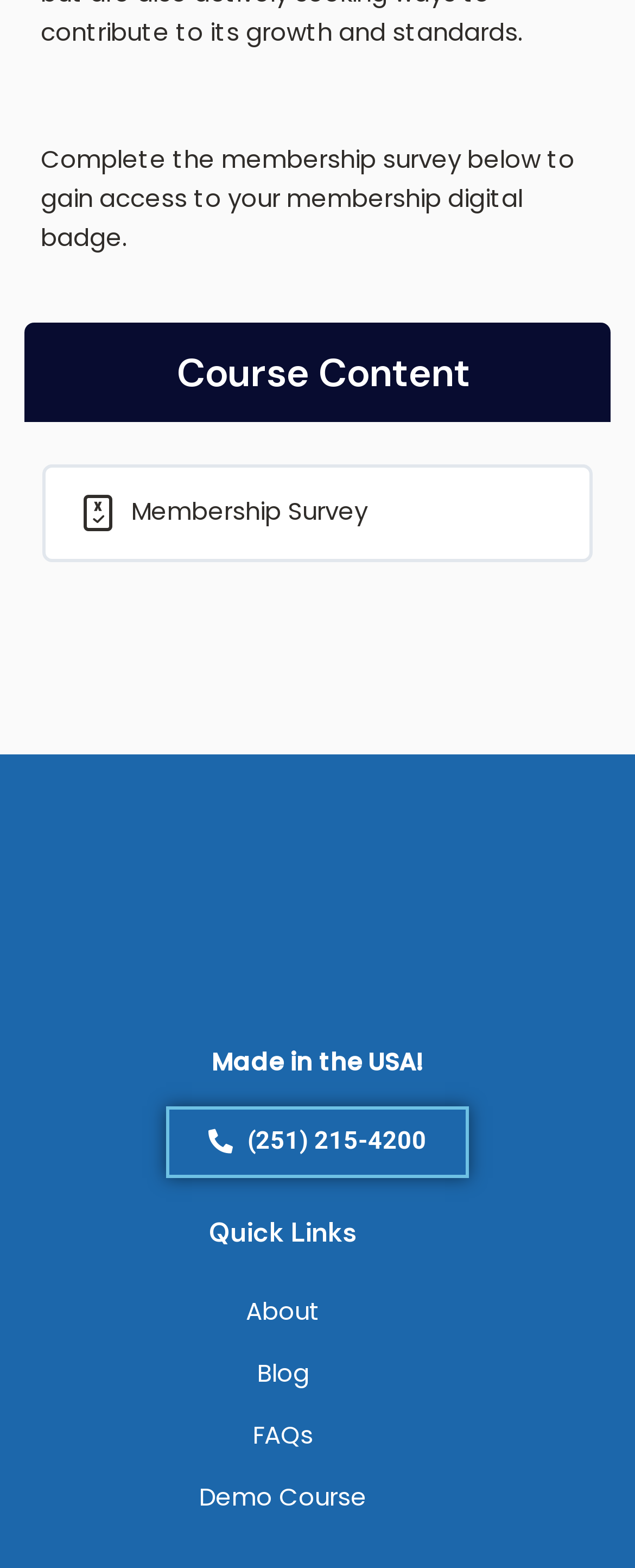Respond to the question below with a single word or phrase:
What is the country of origin of the webpage's content?

USA